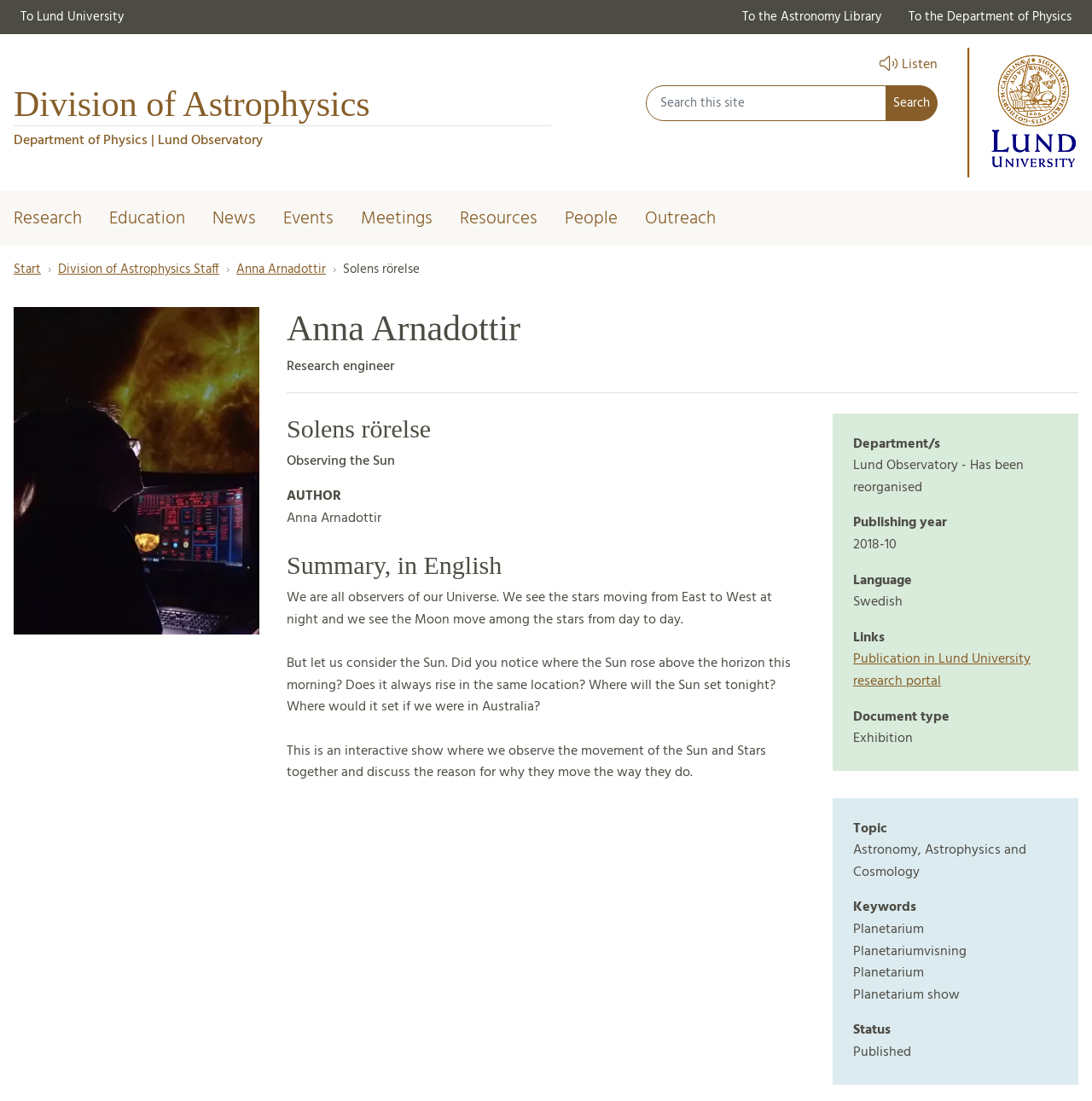Kindly determine the bounding box coordinates of the area that needs to be clicked to fulfill this instruction: "Listen to the page".

[0.805, 0.043, 0.859, 0.077]